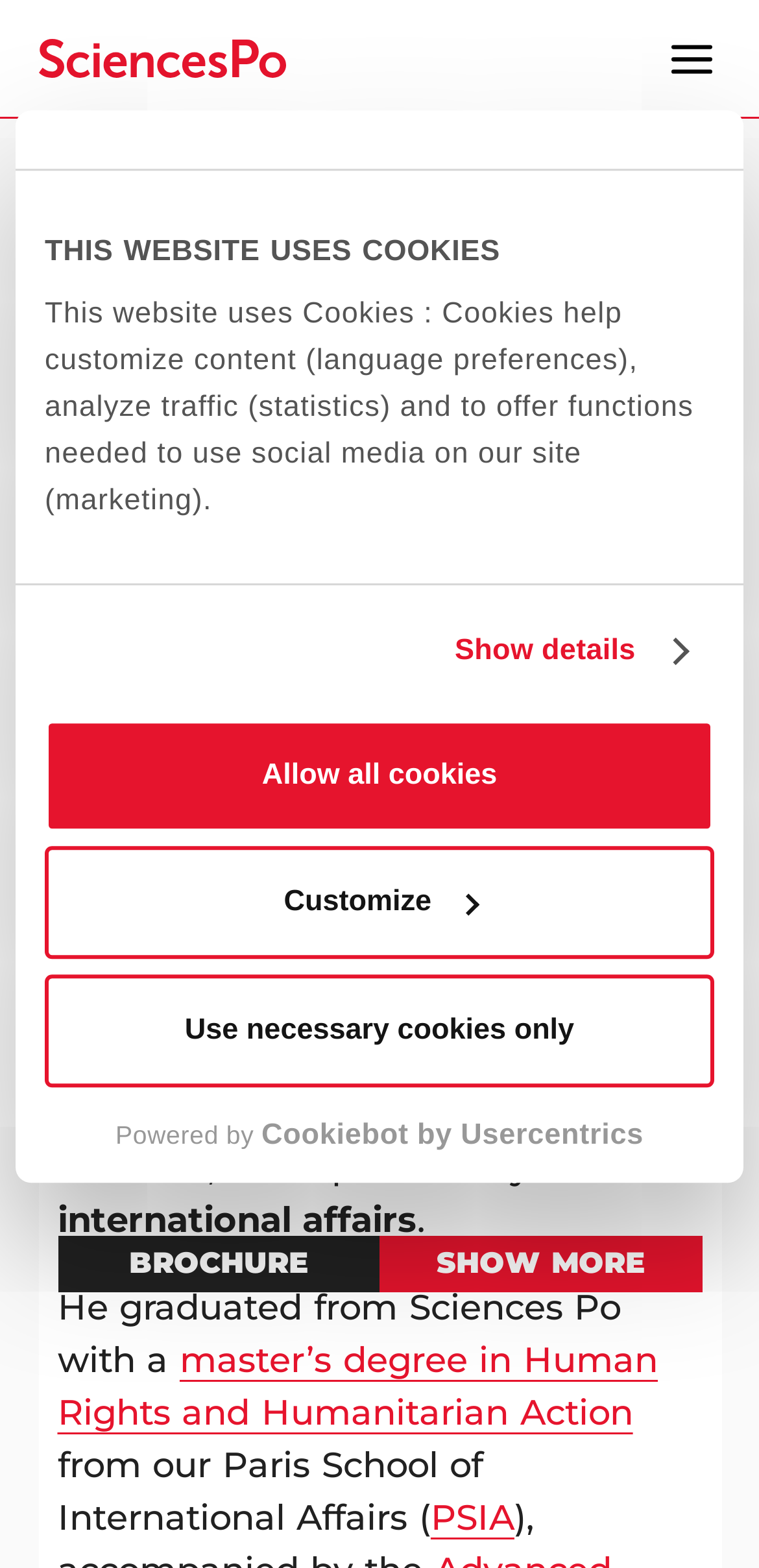Please determine the bounding box coordinates of the element to click on in order to accomplish the following task: "Sign up now". Ensure the coordinates are four float numbers ranging from 0 to 1, i.e., [left, top, right, bottom].

None